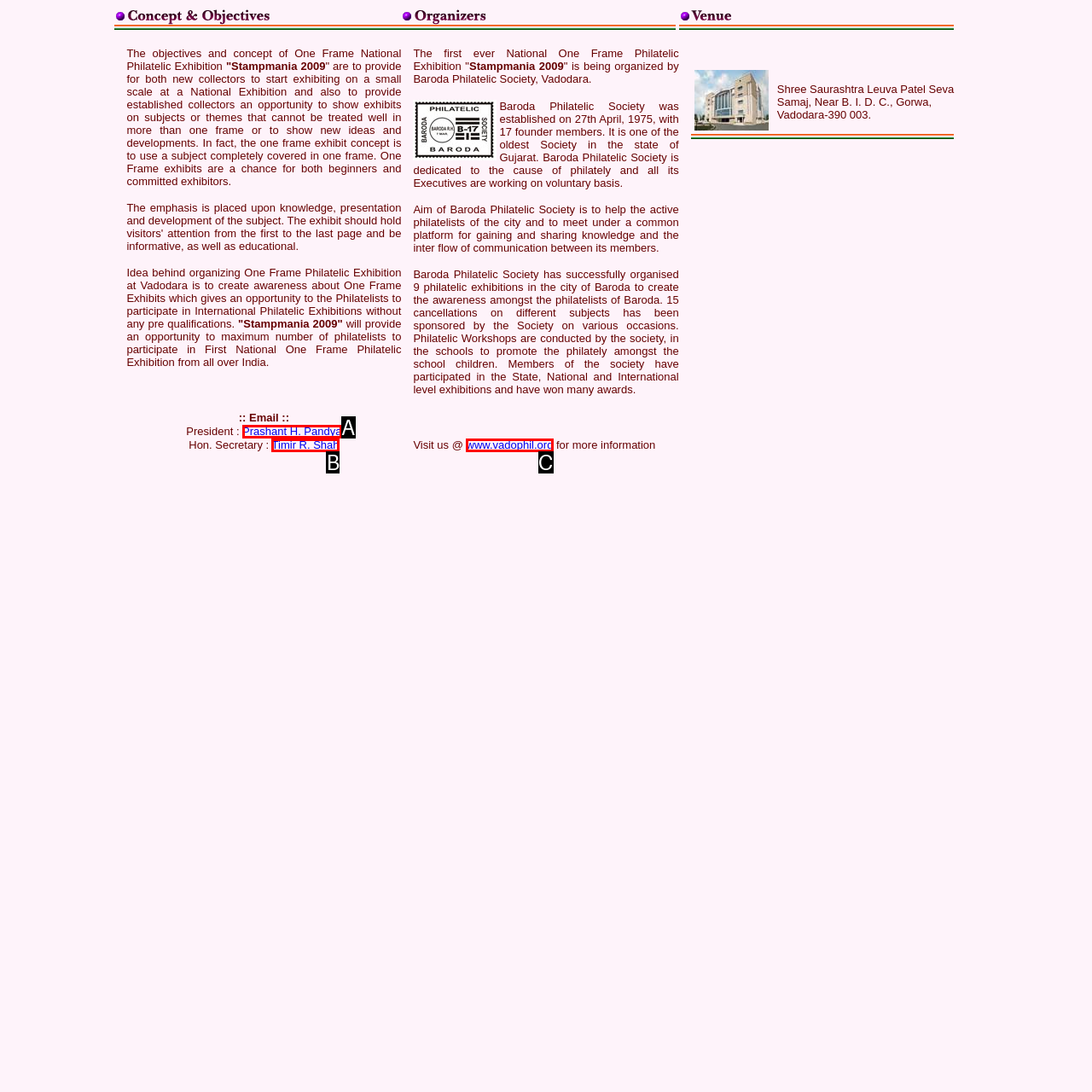Looking at the description: www.vadophil.org, identify which option is the best match and respond directly with the letter of that option.

C